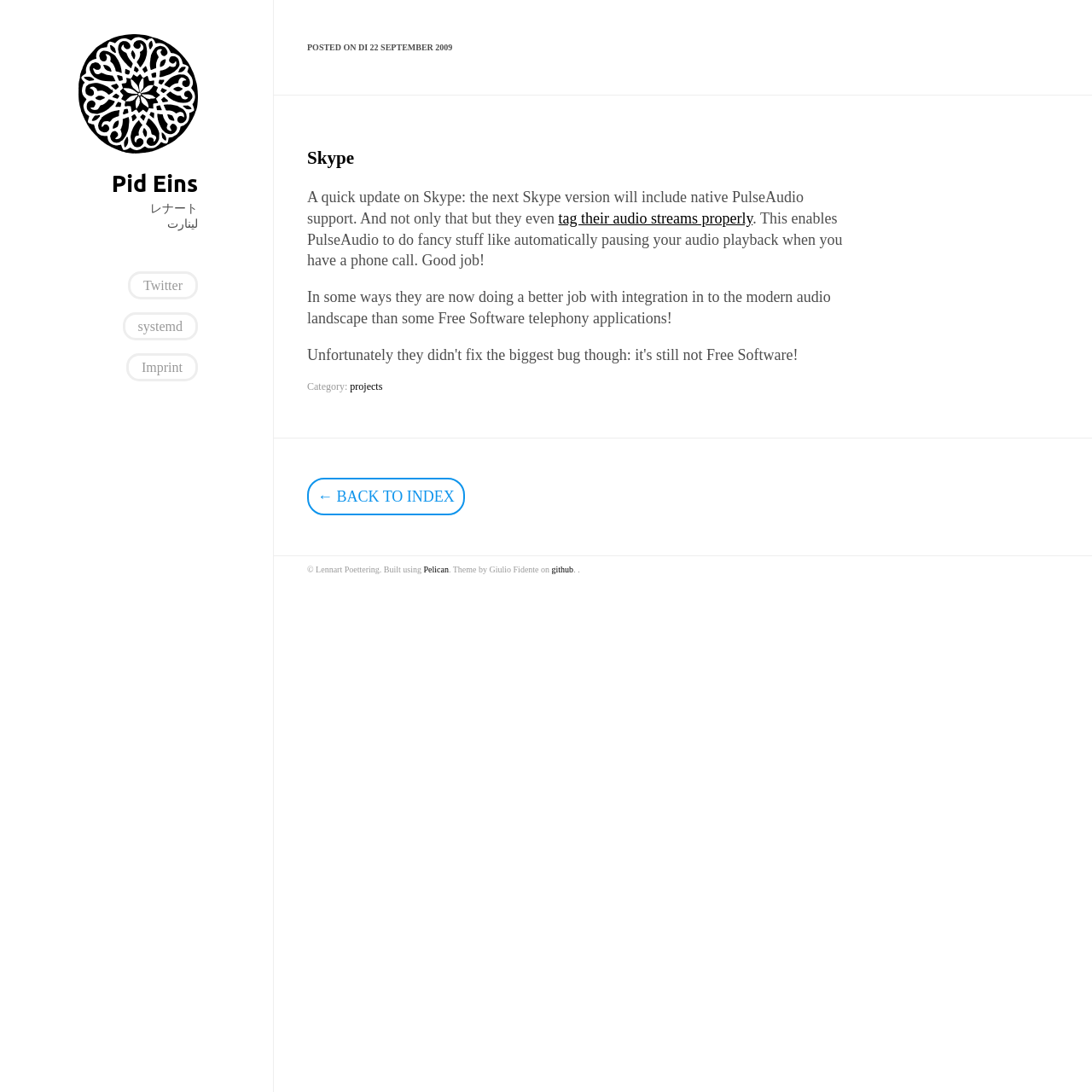Locate the bounding box coordinates of the area where you should click to accomplish the instruction: "click the logo".

[0.072, 0.128, 0.181, 0.144]